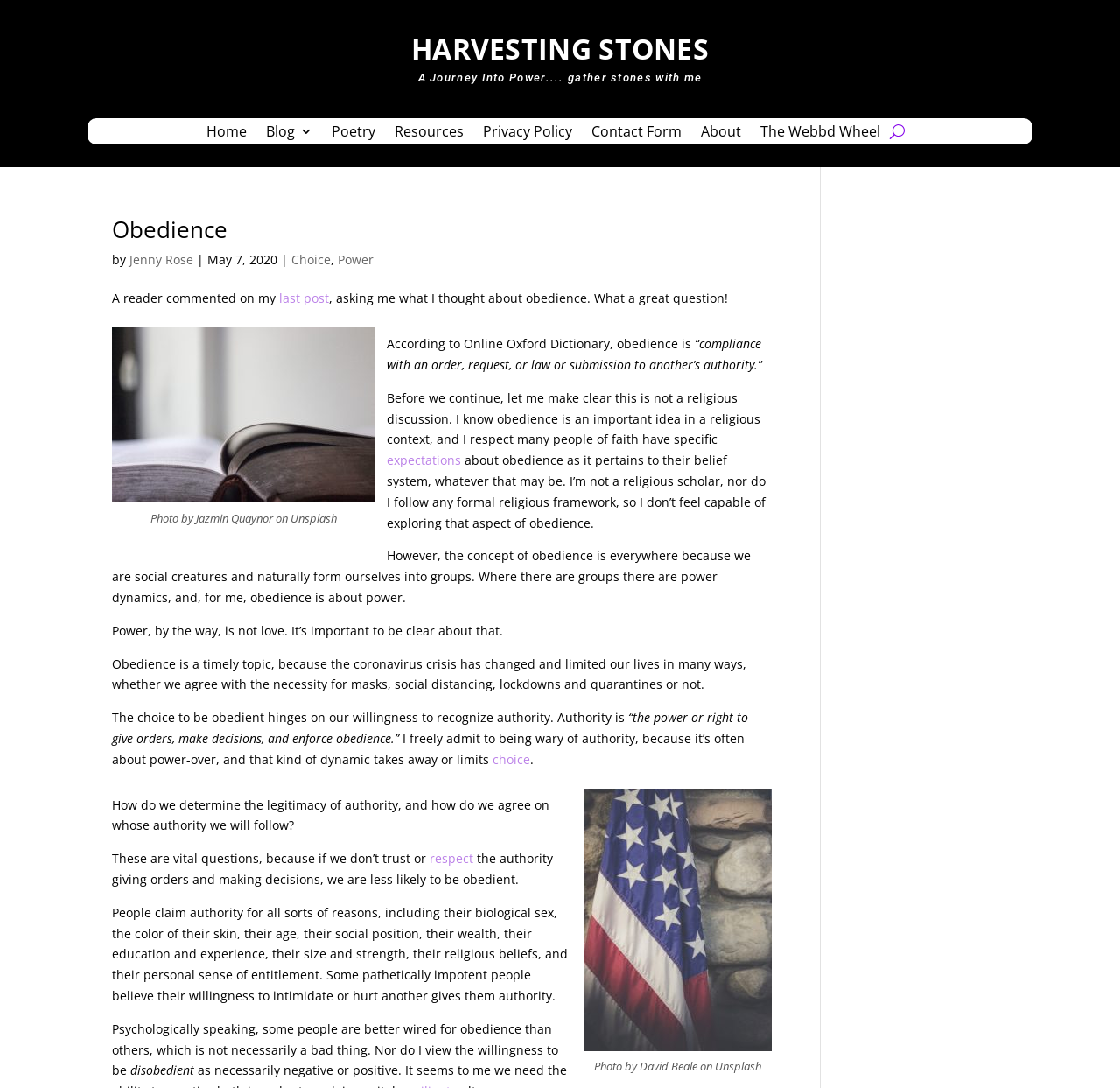What is the source of the image?
Using the image provided, answer with just one word or phrase.

Unsplash